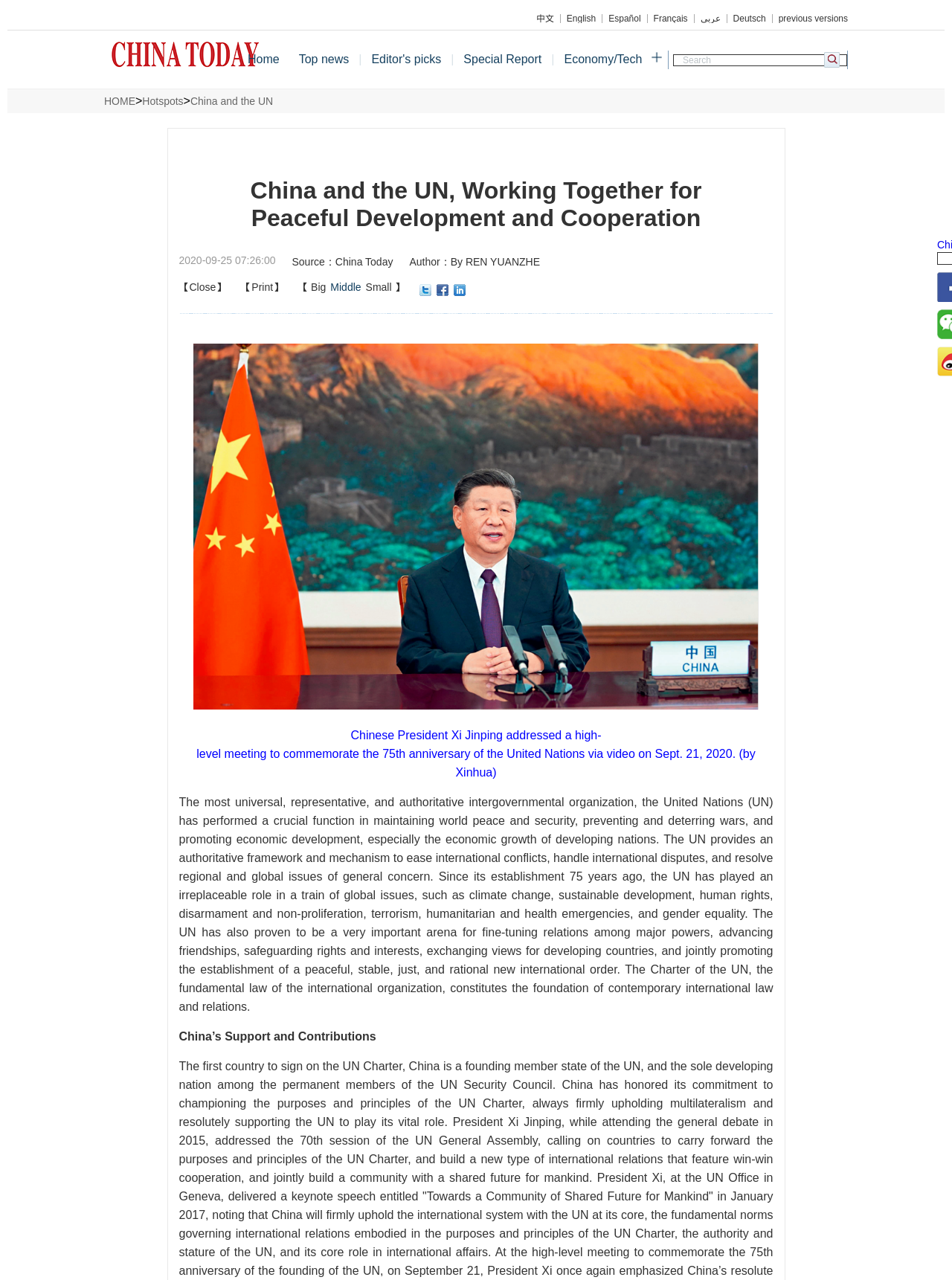Please provide the bounding box coordinate of the region that matches the element description: parent_node: ABOUT US. Coordinates should be in the format (top-left x, top-left y, bottom-right x, bottom-right y) and all values should be between 0 and 1.

None